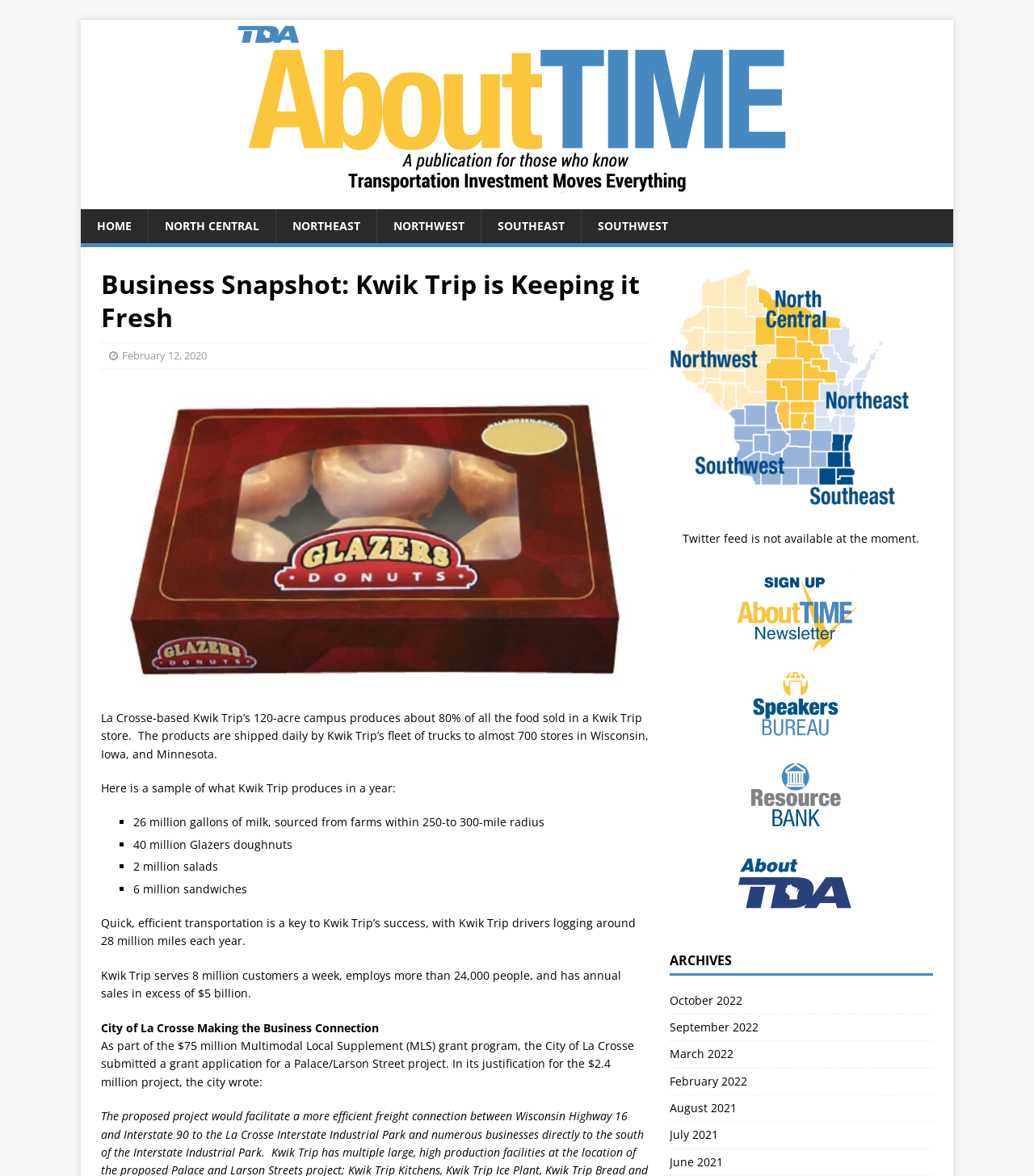Identify the bounding box coordinates of the region I need to click to complete this instruction: "Explore the 'NORTH CENTRAL' region".

[0.143, 0.178, 0.266, 0.207]